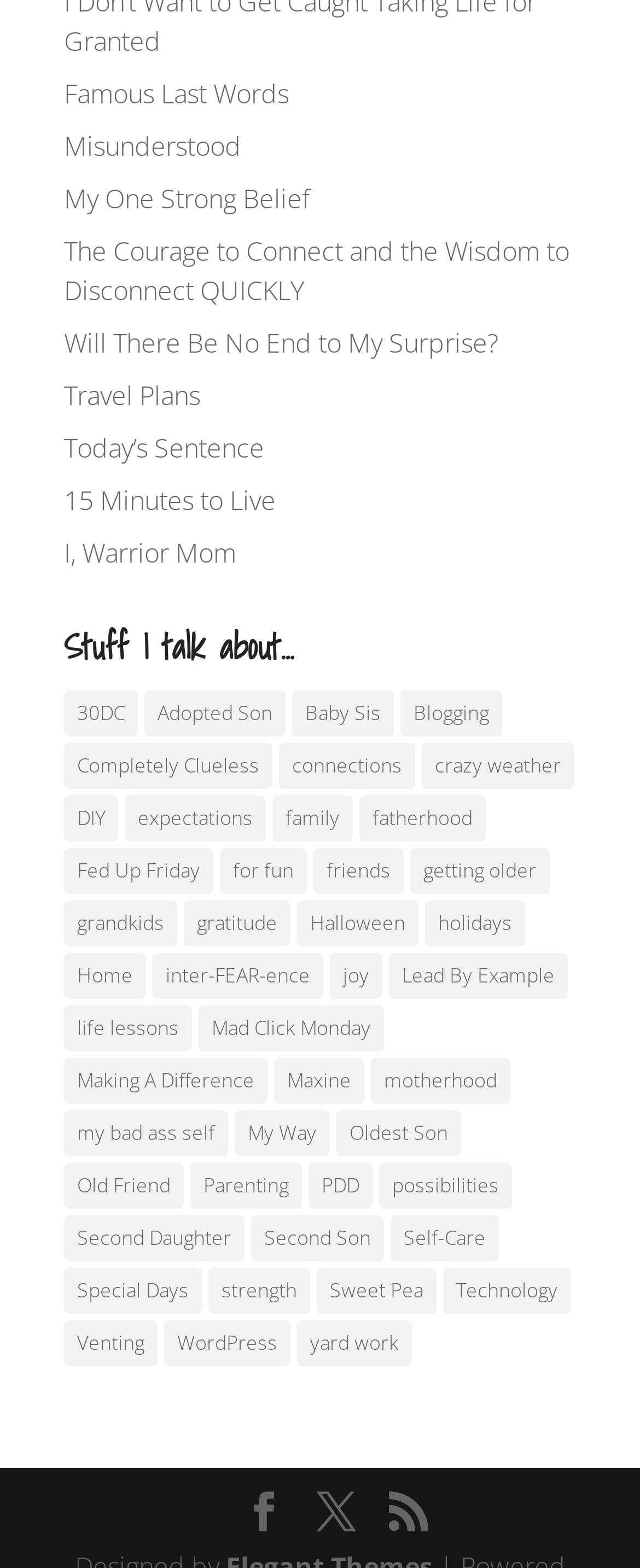Please locate the bounding box coordinates of the element that needs to be clicked to achieve the following instruction: "Check 'My One Strong Belief'". The coordinates should be four float numbers between 0 and 1, i.e., [left, top, right, bottom].

[0.1, 0.115, 0.485, 0.138]